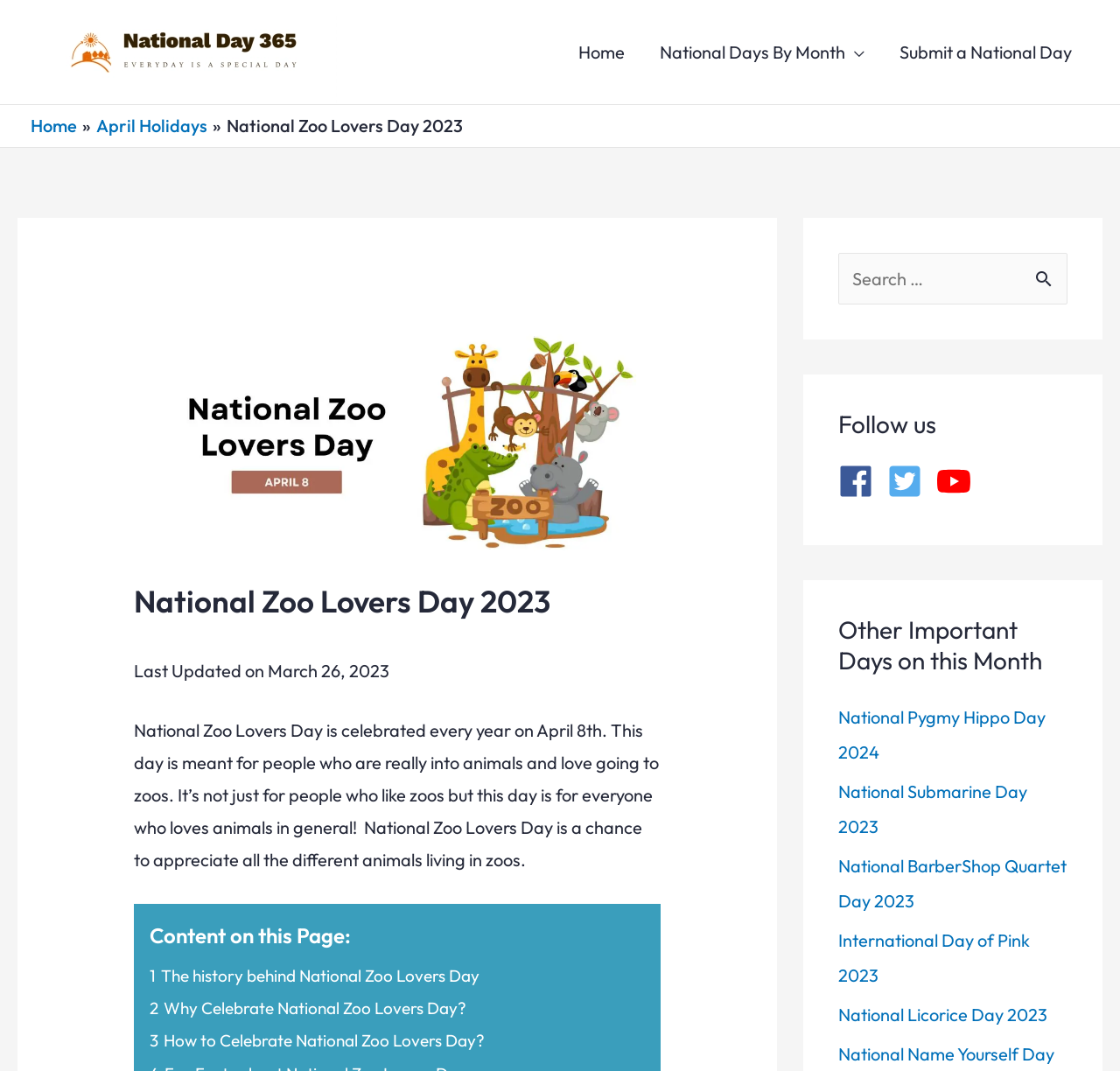Consider the image and give a detailed and elaborate answer to the question: 
What is the purpose of National Zoo Lovers Day?

The webpage states that National Zoo Lovers Day is meant for people who are really into animals and love going to zoos, and it's not just for people who like zoos, but for everyone who loves animals in general.